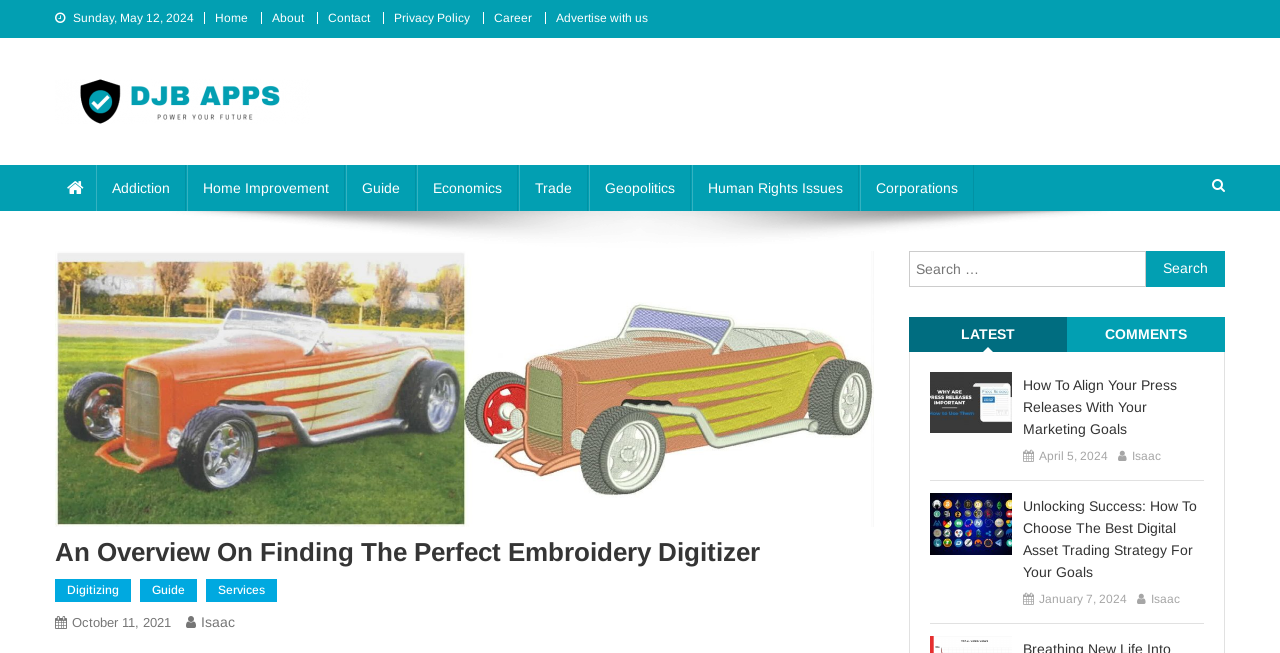Provide an in-depth caption for the webpage.

This webpage appears to be a blog or news website, with a focus on various topics including embroidery digitization, economics, trade, and human rights issues. 

At the top of the page, there is a horizontal navigation menu with links to "Home", "About", "Contact", "Privacy Policy", "Career", and "Advertise with us". Below this menu, there is a logo and a tagline "Power your Future". 

On the left side of the page, there is a vertical menu with links to various categories, including "Addiction", "Home Improvement", "Guide", "Economics", "Trade", "Geopolitics", and "Human Rights Issues". 

The main content area of the page is divided into two sections. The top section has a heading "An Overview On Finding The Perfect Embroidery Digitizer" and contains links to related topics such as "Digitizing", "Guide", and "Services". Below this, there is a section with a search bar and a tab list with options for "LATEST" and "COMMENTS". 

The bottom section of the main content area appears to be a list of news articles or blog posts, each with a heading, a date, and an author. The articles are arranged in a horizontal layout, with three articles per row. The headings of the articles include "How To Align Your Press Releases With Your Marketing Goals" and "Unlocking Success: How To Choose The Best Digital Asset Trading Strategy For Your Goals".